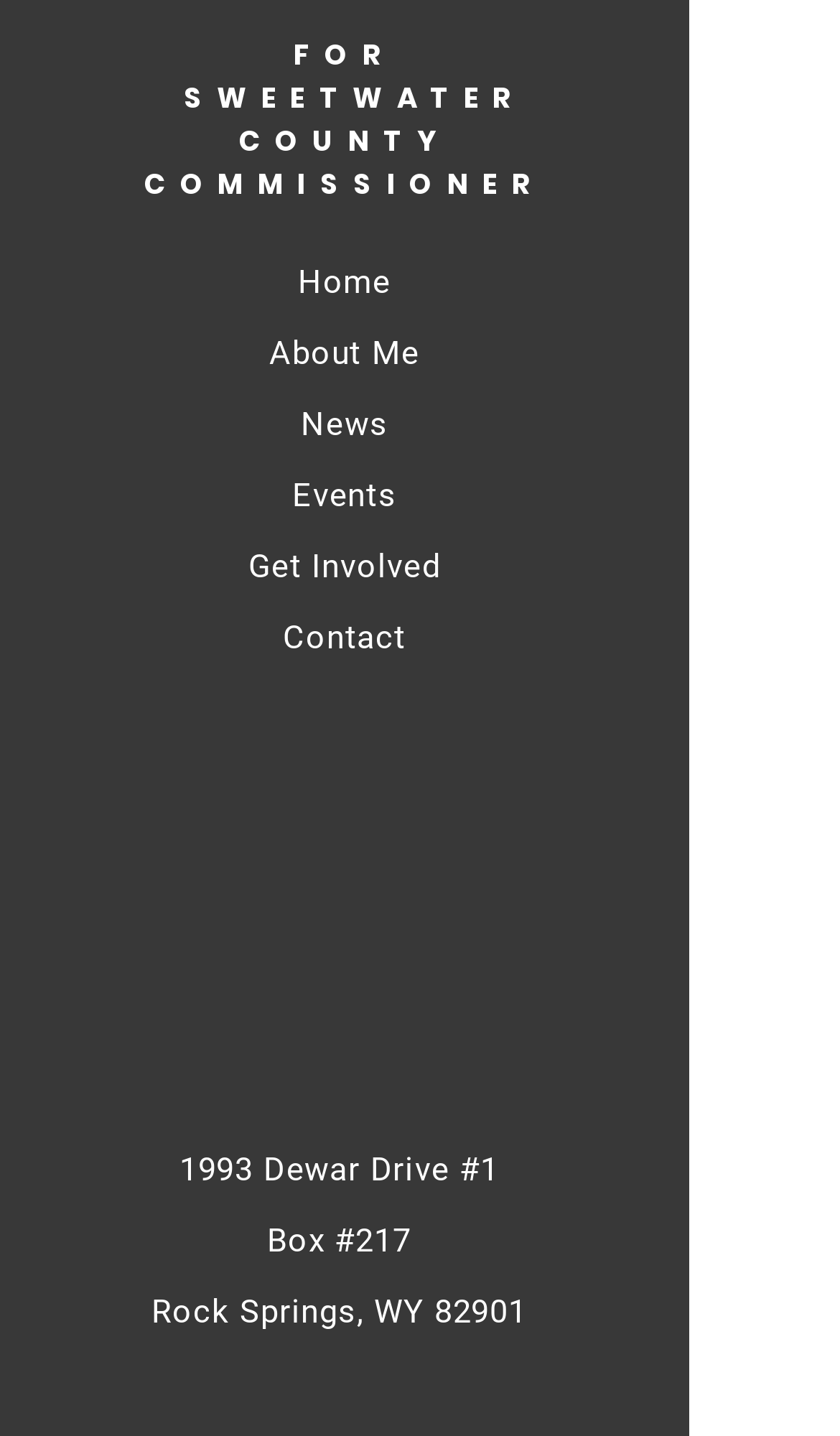Find the bounding box coordinates of the element I should click to carry out the following instruction: "check News".

[0.358, 0.281, 0.462, 0.308]